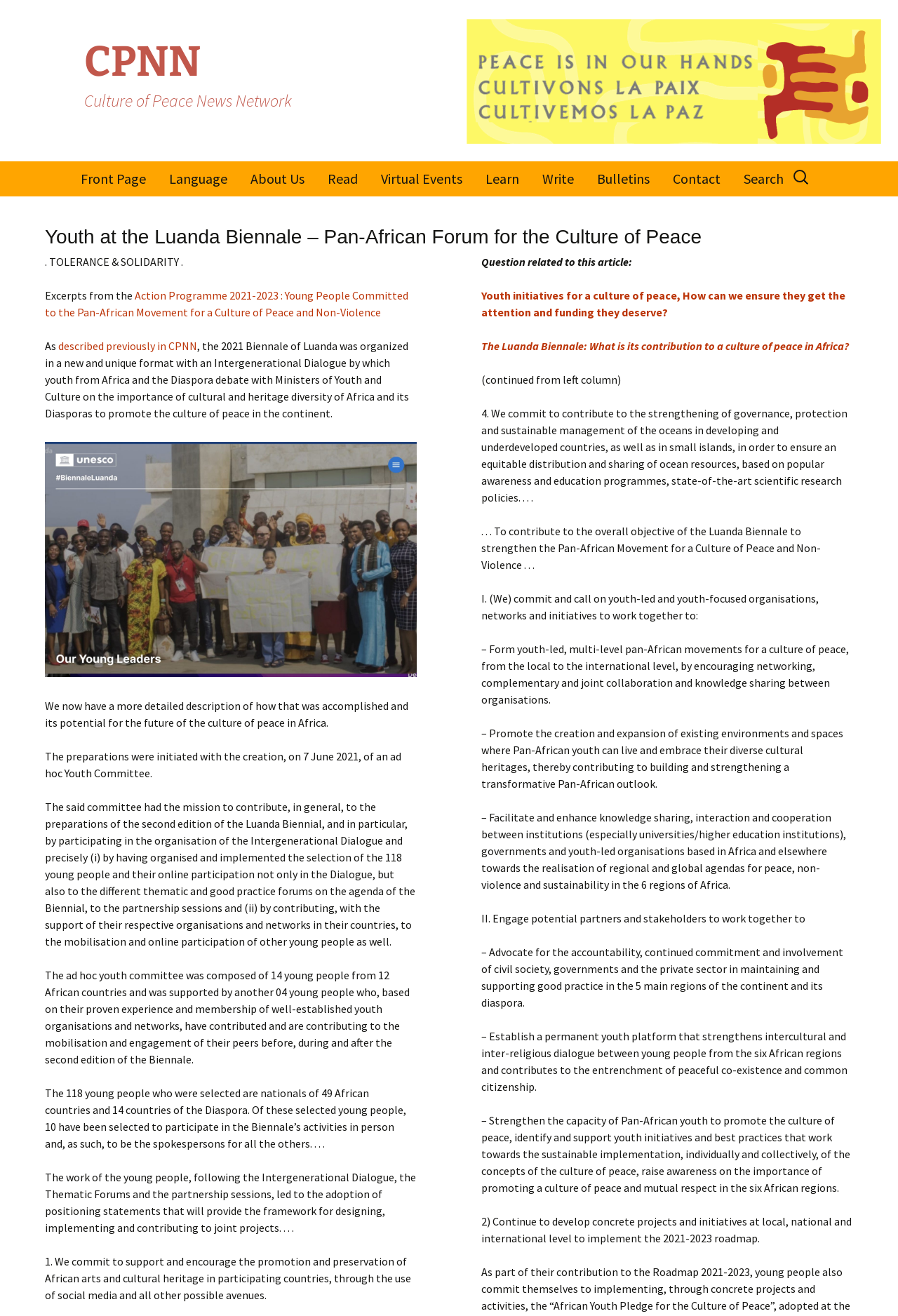What is the theme of the article?
Look at the screenshot and respond with a single word or phrase.

Culture of Peace